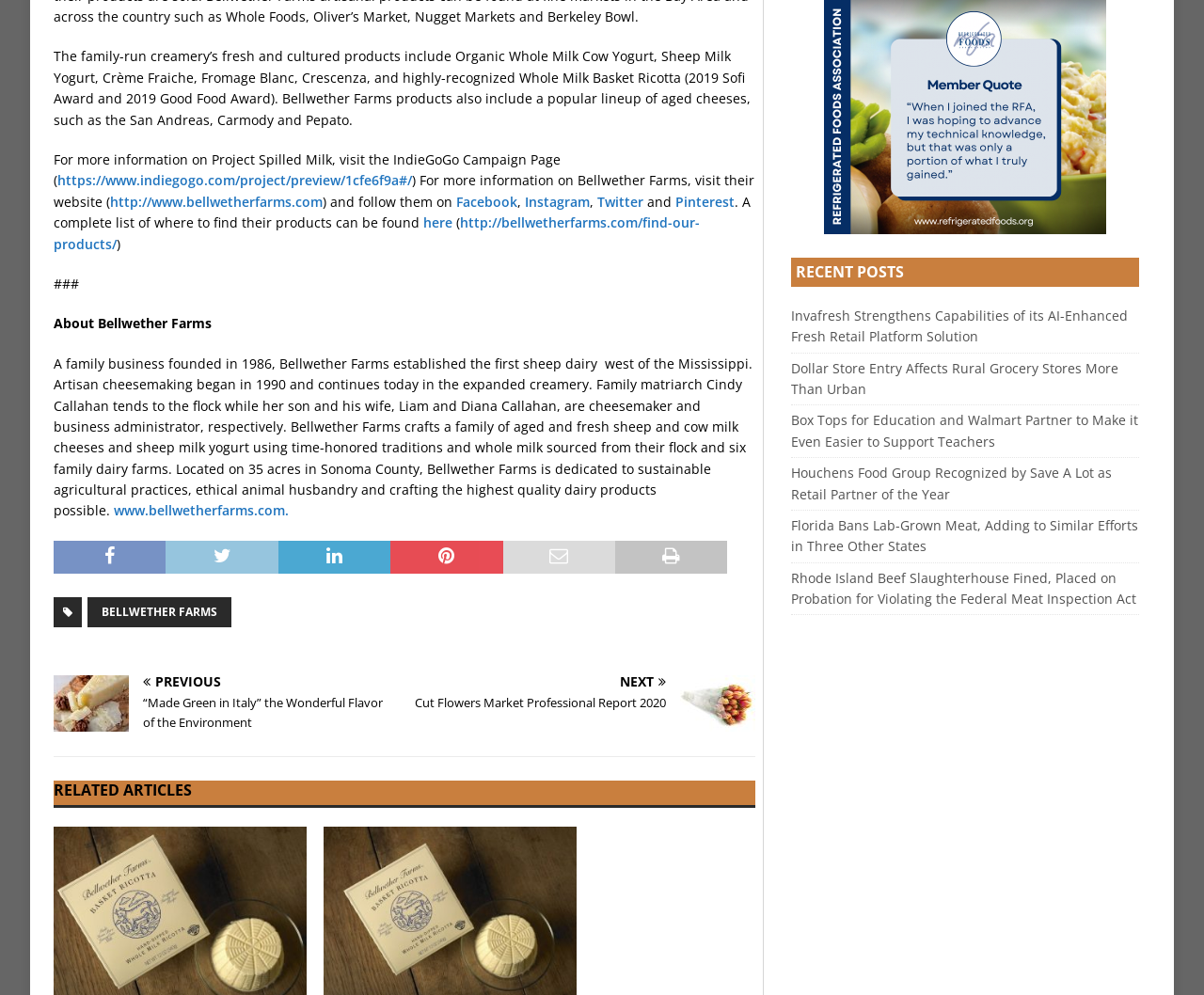Locate the bounding box coordinates of the element that needs to be clicked to carry out the instruction: "Search for a query". The coordinates should be given as four float numbers ranging from 0 to 1, i.e., [left, top, right, bottom].

None